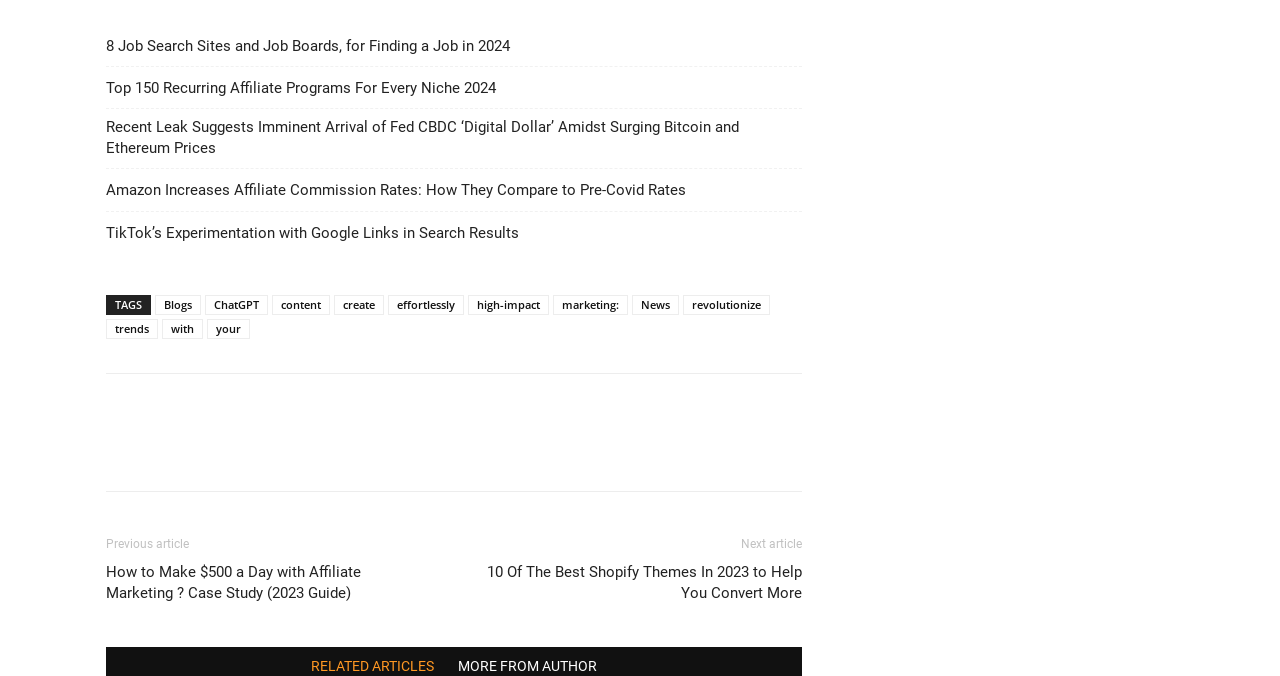From the details in the image, provide a thorough response to the question: What is the text of the link above 'Previous article'?

The link above the 'Previous article' text has the text 'How to Make $500 a Day with Affiliate Marketing? Case Study (2023 Guide)', which suggests that the topic of the link is related to making money with affiliate marketing.